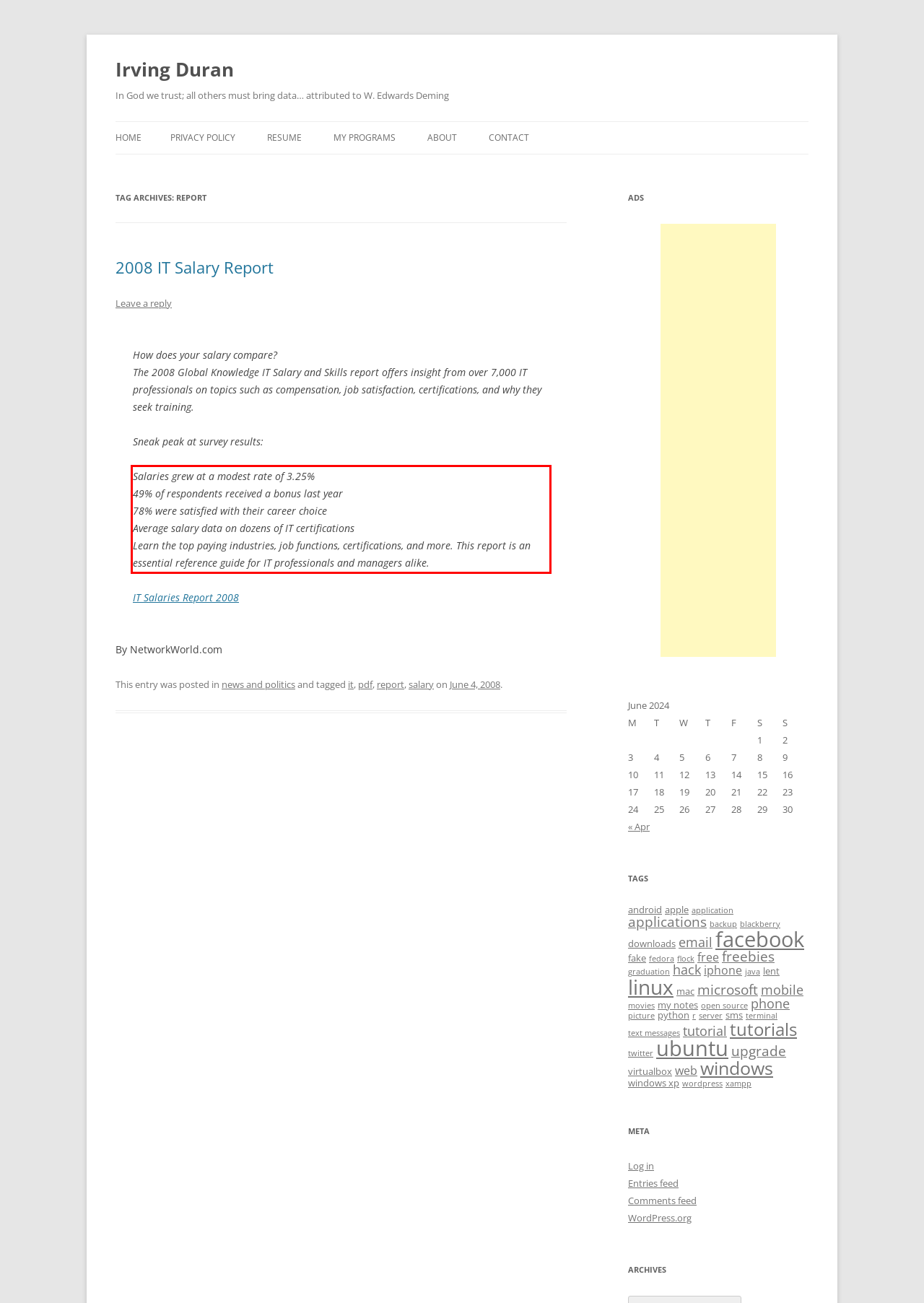Given a webpage screenshot, identify the text inside the red bounding box using OCR and extract it.

Salaries grew at a modest rate of 3.25% 49% of respondents received a bonus last year 78% were satisfied with their career choice Average salary data on dozens of IT certifications Learn the top paying industries, job functions, certifications, and more. This report is an essential reference guide for IT professionals and managers alike.